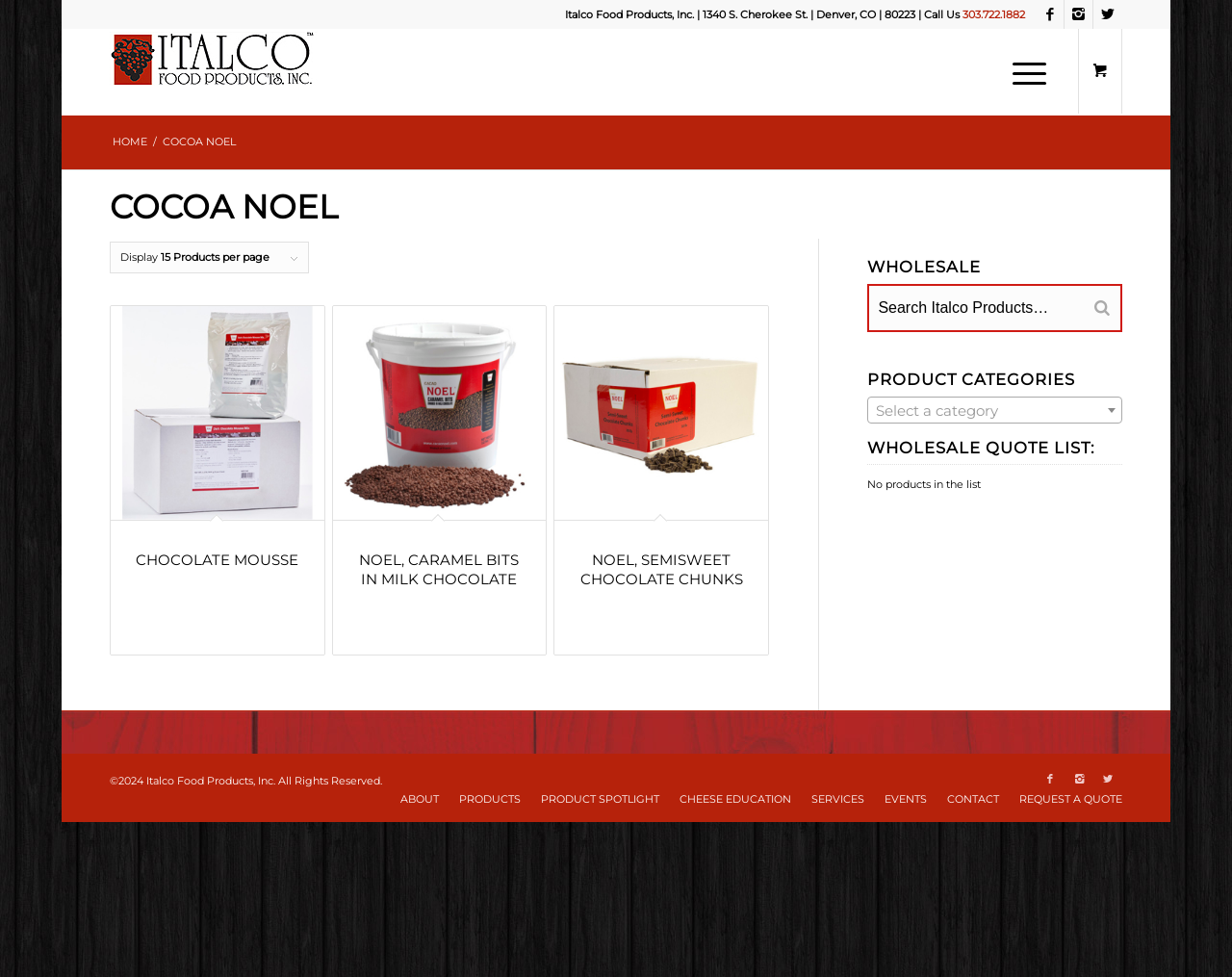Pinpoint the bounding box coordinates of the element that must be clicked to accomplish the following instruction: "Call Italco Food Products". The coordinates should be in the format of four float numbers between 0 and 1, i.e., [left, top, right, bottom].

[0.781, 0.008, 0.832, 0.022]